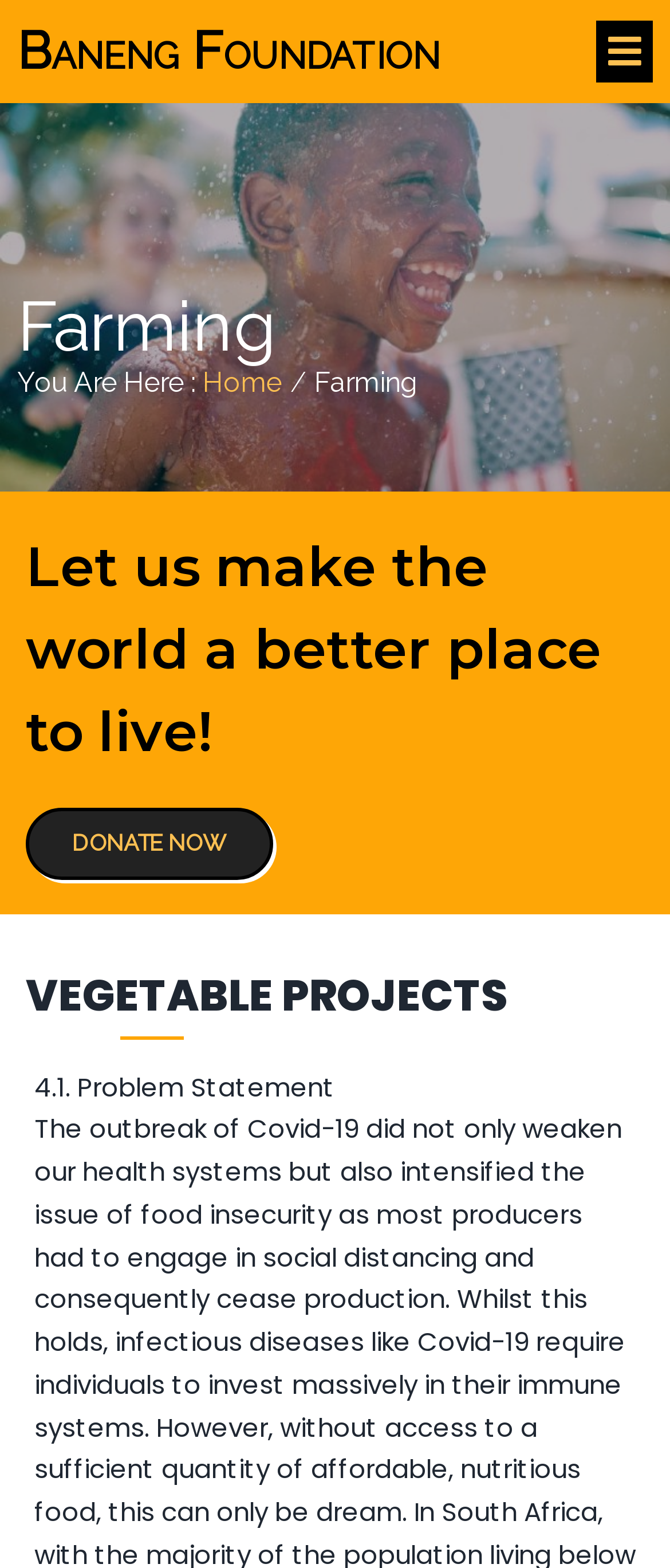Present a detailed account of what is displayed on the webpage.

The webpage is about the Baneng Foundation, which aims to create a training ground for social change by empowering youth and providing ongoing financial and technical support to rural communities. 

At the top left of the page, there is a link to the Baneng Foundation's homepage. Below it, there are two static text elements, one reading "Farming" and the other "You Are Here :", followed by a link to the "Home" page and a forward slash. Another "Farming" static text element is located to the right of the forward slash.

Further down the page, there is a heading that reads "Let us make the world a better place to live!" which is centered near the top of the page. Below the heading, there is a "DONATE NOW" link, positioned slightly to the left of center. 

Underneath the "DONATE NOW" link, there is a static text element that reads "VEGETABLE PROJECTS". Below this, there is another static text element that reads "4.1. Problem Statement".